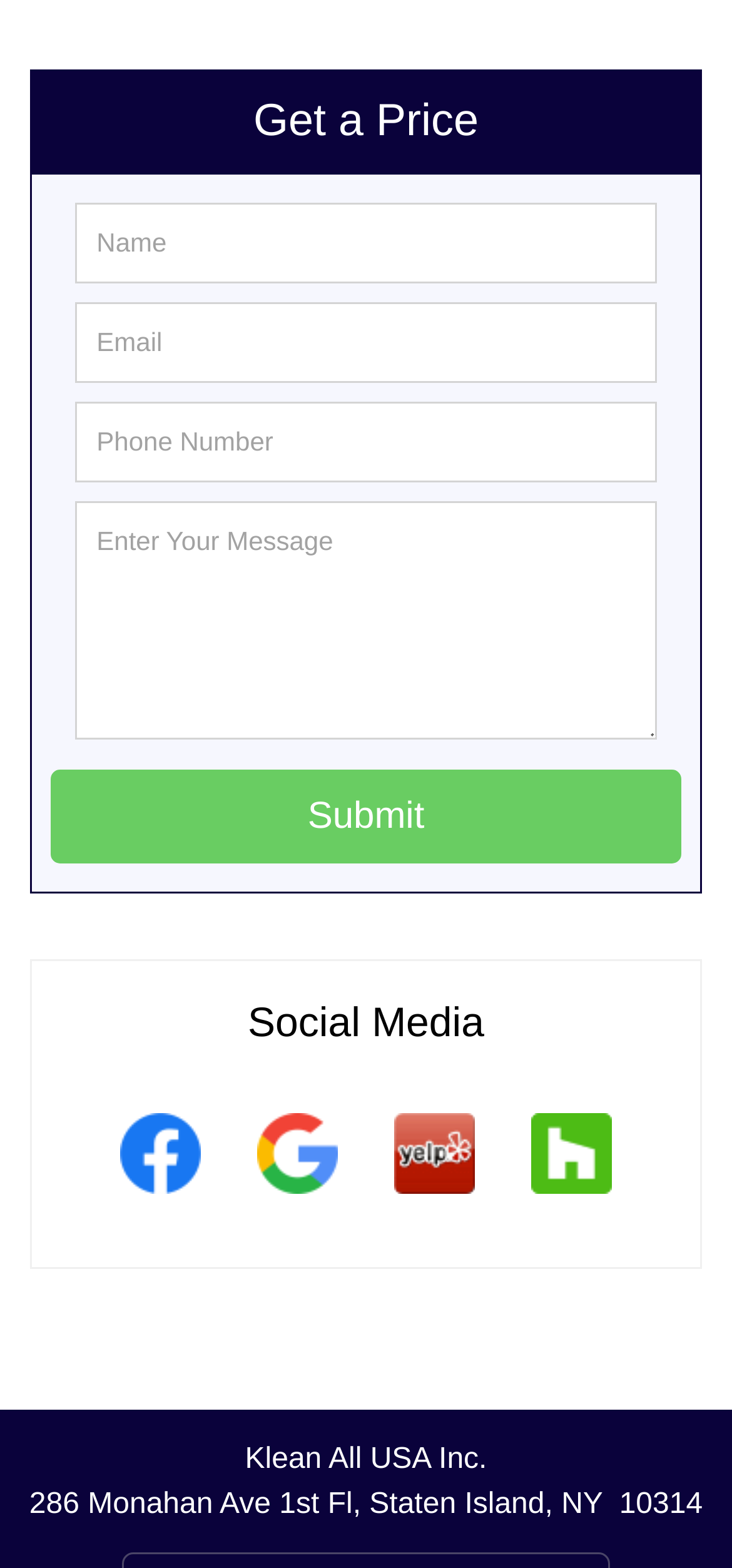Find the bounding box coordinates for the HTML element specified by: "name="message" placeholder="Enter Your Message"".

[0.104, 0.319, 0.896, 0.471]